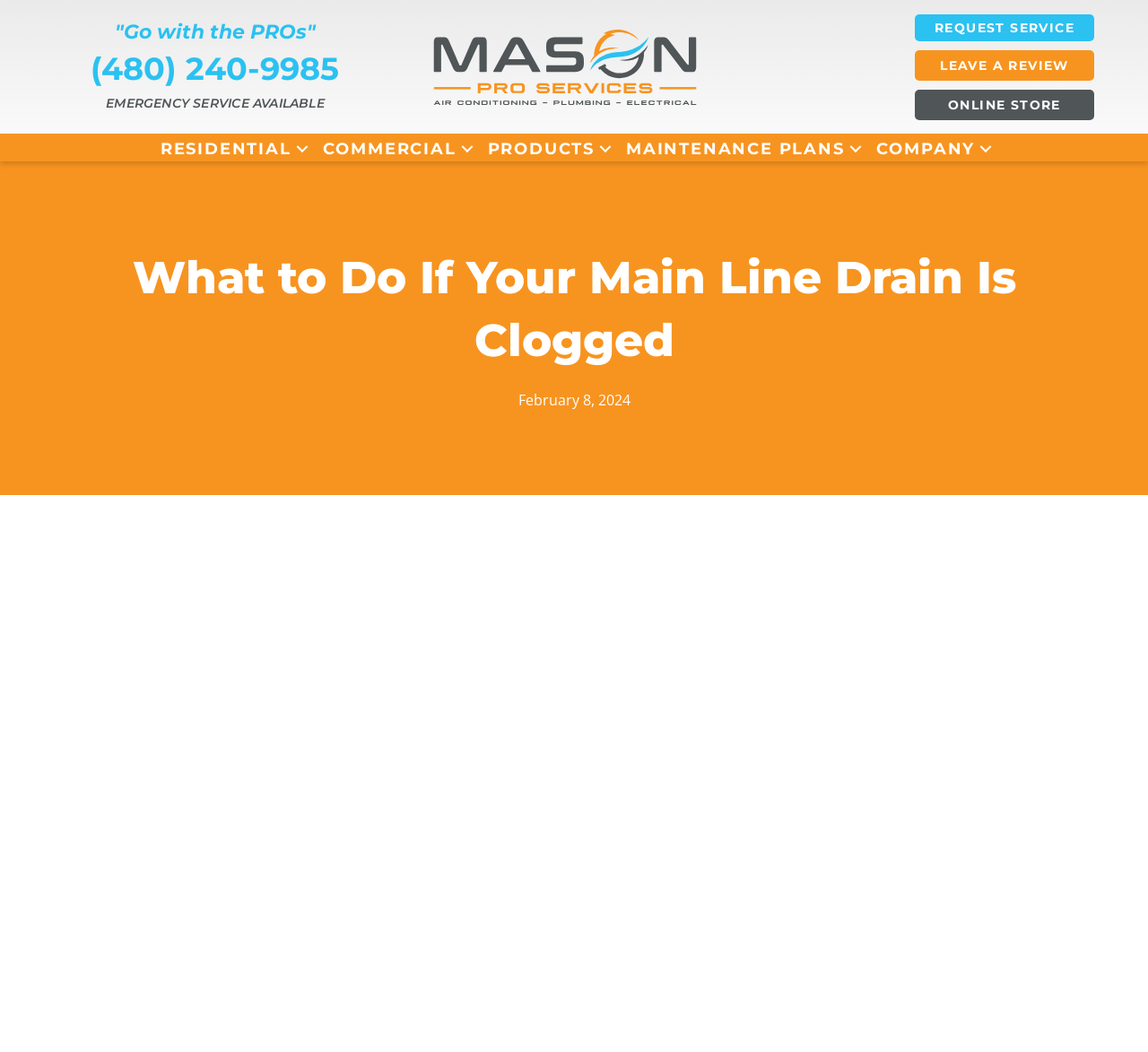For the element described, predict the bounding box coordinates as (top-left x, top-left y, bottom-right x, bottom-right y). All values should be between 0 and 1. Element description: LEAVE A REVIEW

[0.797, 0.048, 0.953, 0.077]